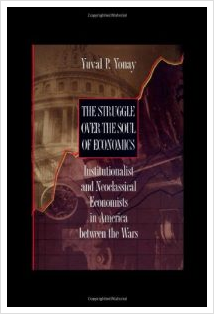Please answer the following question using a single word or phrase: 
Who is the author of the book?

Yuval P. Yonay